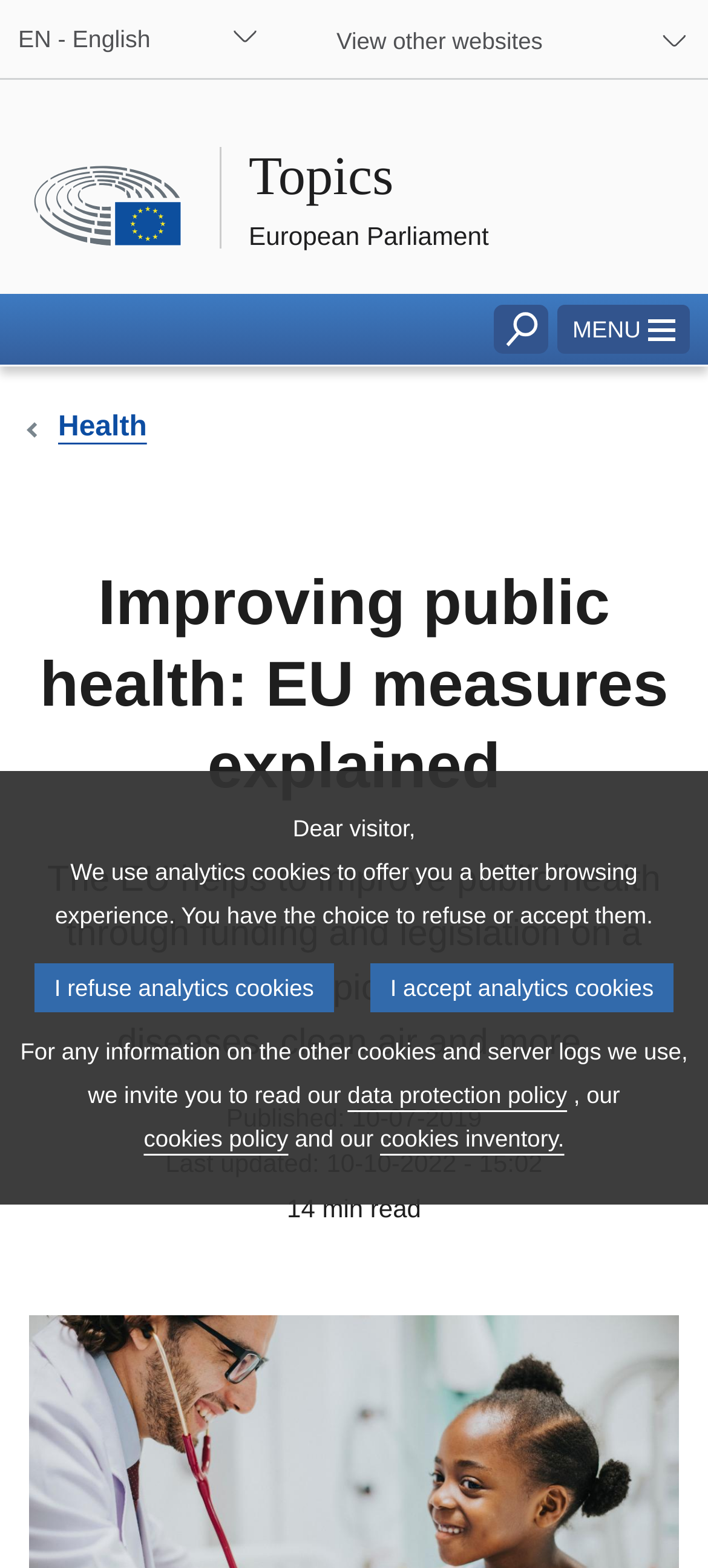Extract the primary headline from the webpage and present its text.

Improving public health: EU measures explained